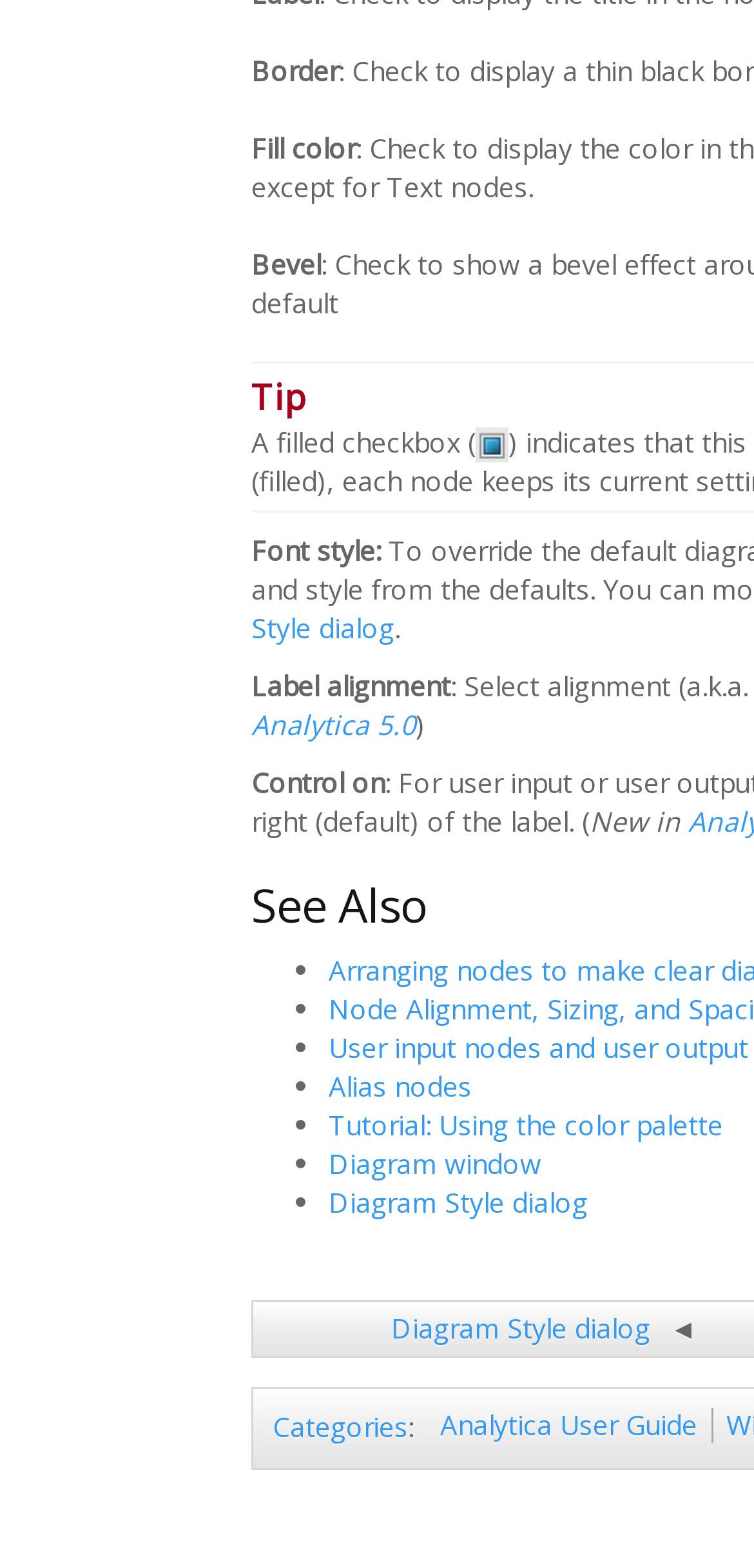What is the name of the user guide?
Based on the screenshot, respond with a single word or phrase.

Analytica User Guide